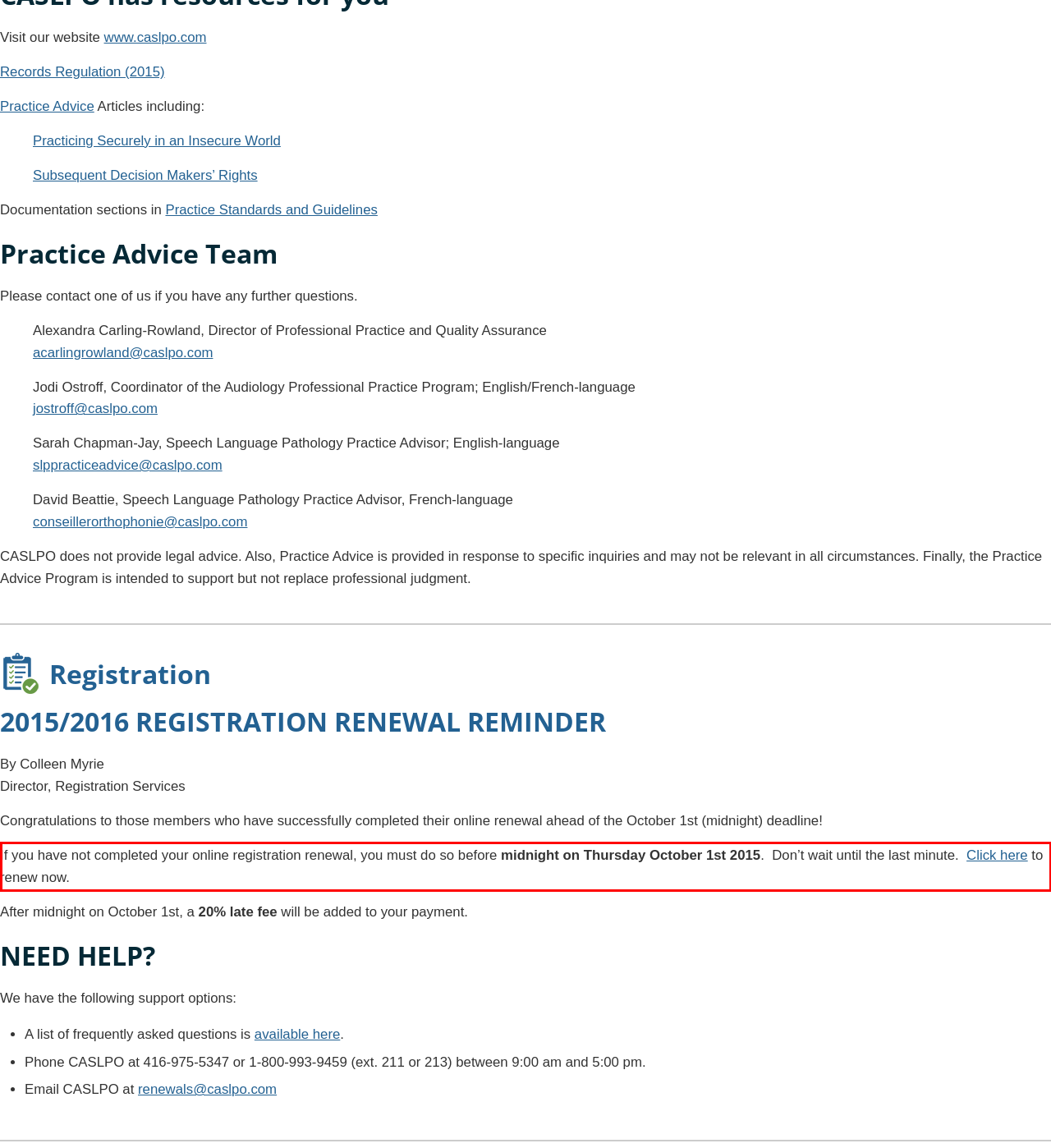Using the provided screenshot of a webpage, recognize the text inside the red rectangle bounding box by performing OCR.

If you have not completed your online registration renewal, you must do so before midnight on Thursday October 1st 2015. Don’t wait until the last minute. Click here to renew now.